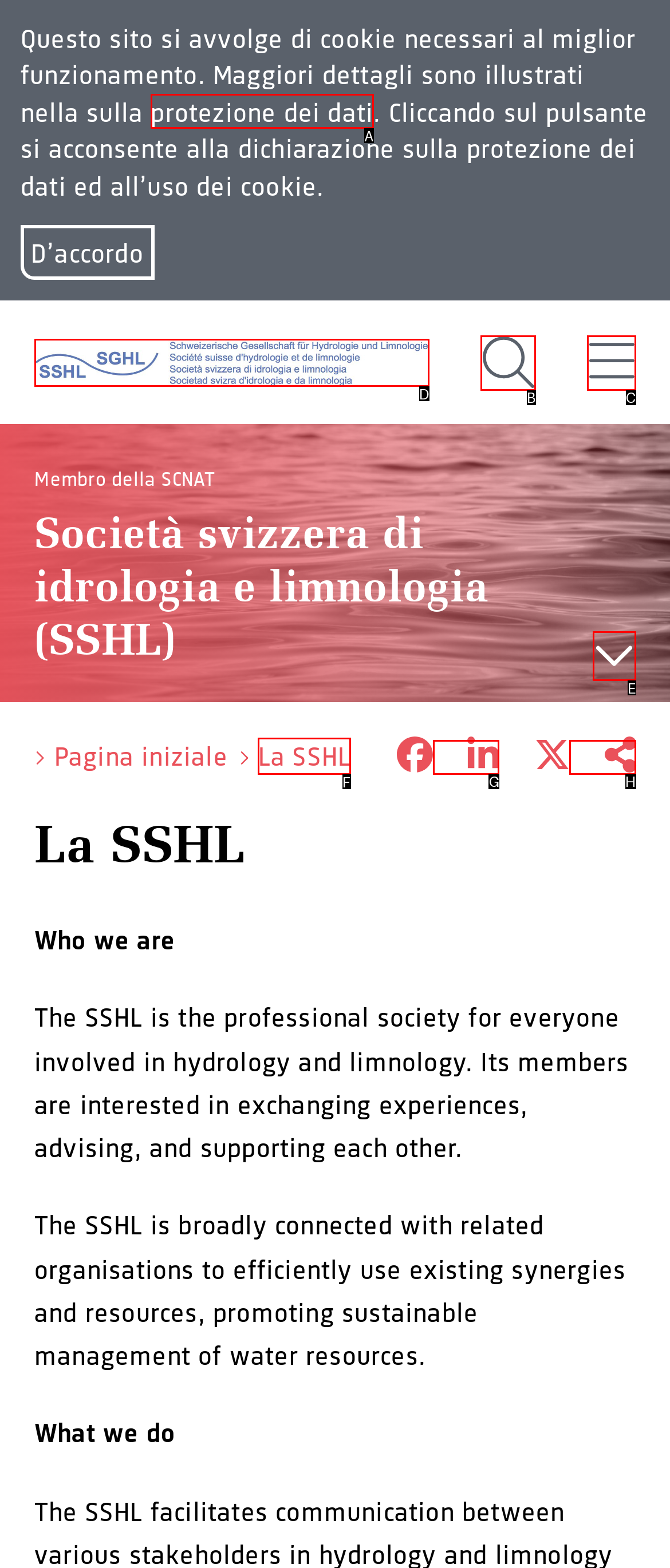Based on the given description: parent_node: Membro della SCNAT, determine which HTML element is the best match. Respond with the letter of the chosen option.

E